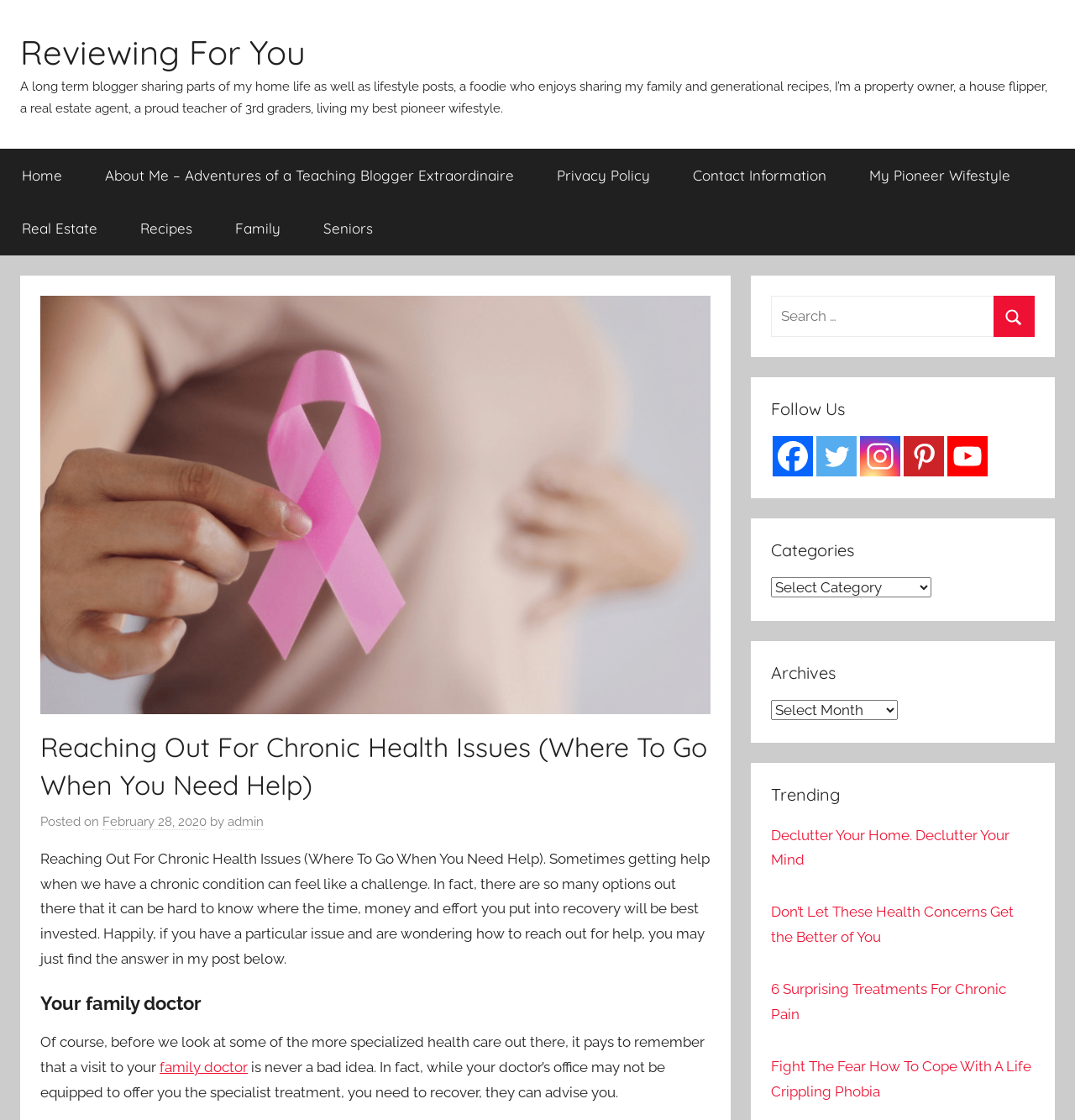Please identify the bounding box coordinates of the region to click in order to complete the task: "Explore the 'Recipes' category". The coordinates must be four float numbers between 0 and 1, specified as [left, top, right, bottom].

[0.11, 0.18, 0.198, 0.228]